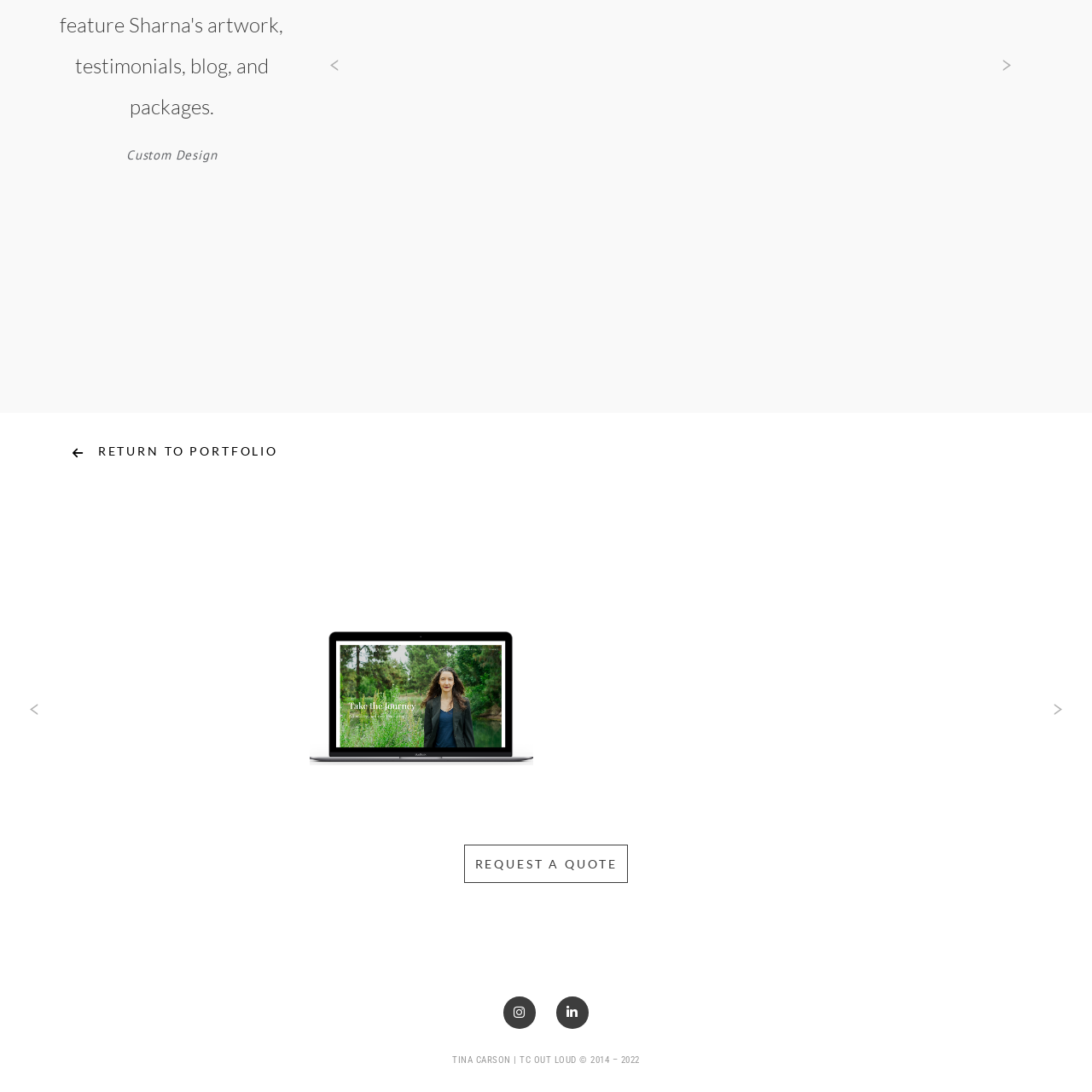Elaborate on the contents of the image highlighted by the red boundary in detail.

The image showcases a sleek and modern logo for "Candybar Couture," which suggests a stylish and creative branding approach. The design is likely aimed at a sophisticated audience, possibly within the event planning or catering industry, emphasizing elegance and contemporary aesthetics. The logo captures attention with its crisp lines and bold typeface, reflecting a commitment to high-quality service and unique event experiences. Positioned among other notable portfolio items, this logo signifies Candybar Couture's presence as a forward-thinking brand in its field.